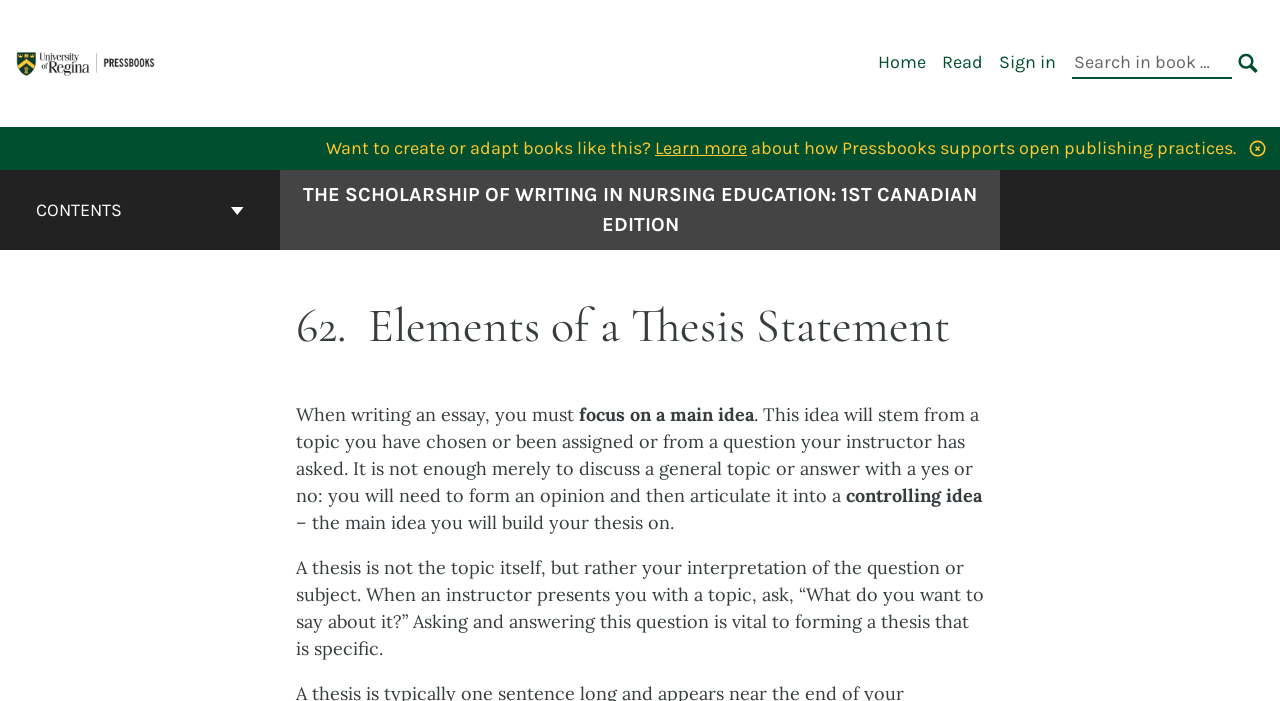Please identify the bounding box coordinates of the area that needs to be clicked to fulfill the following instruction: "Read about Coastal Corridor."

None